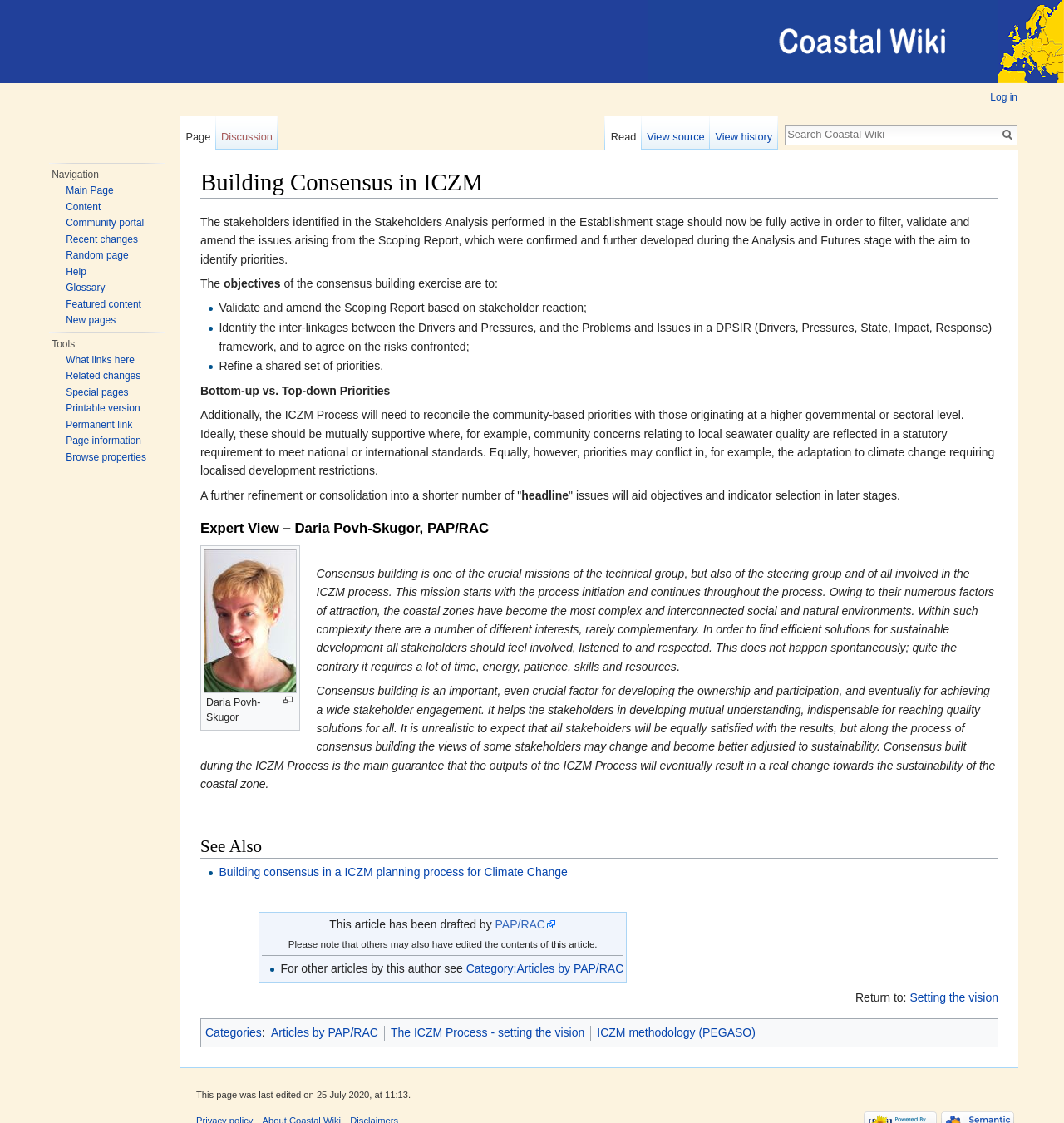What is the main guarantee for achieving sustainability in coastal zones?
Please provide a detailed and thorough answer to the question.

The webpage states that consensus built during the ICZM Process is the main guarantee that the outputs of the ICZM Process will eventually result in a real change towards the sustainability of the coastal zone.